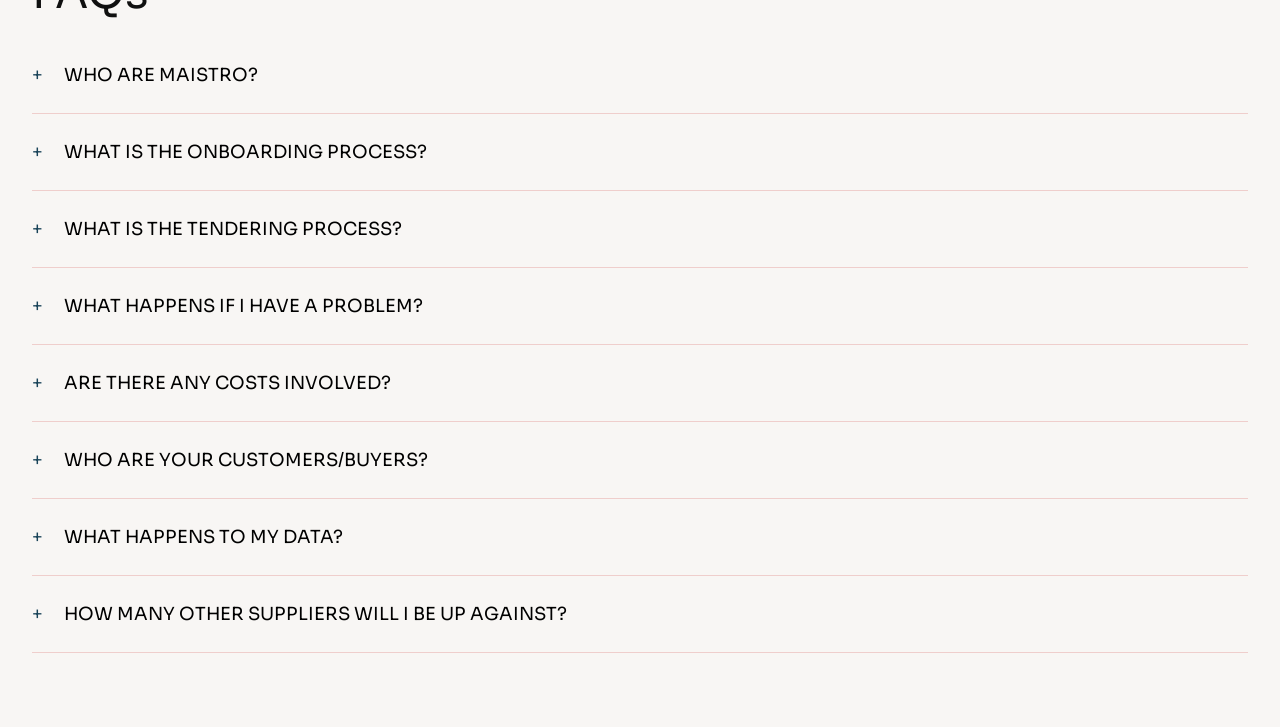Please determine the bounding box coordinates of the section I need to click to accomplish this instruction: "Click on 'ARE THERE ANY COSTS INVOLVED?' button".

[0.025, 0.475, 0.975, 0.58]